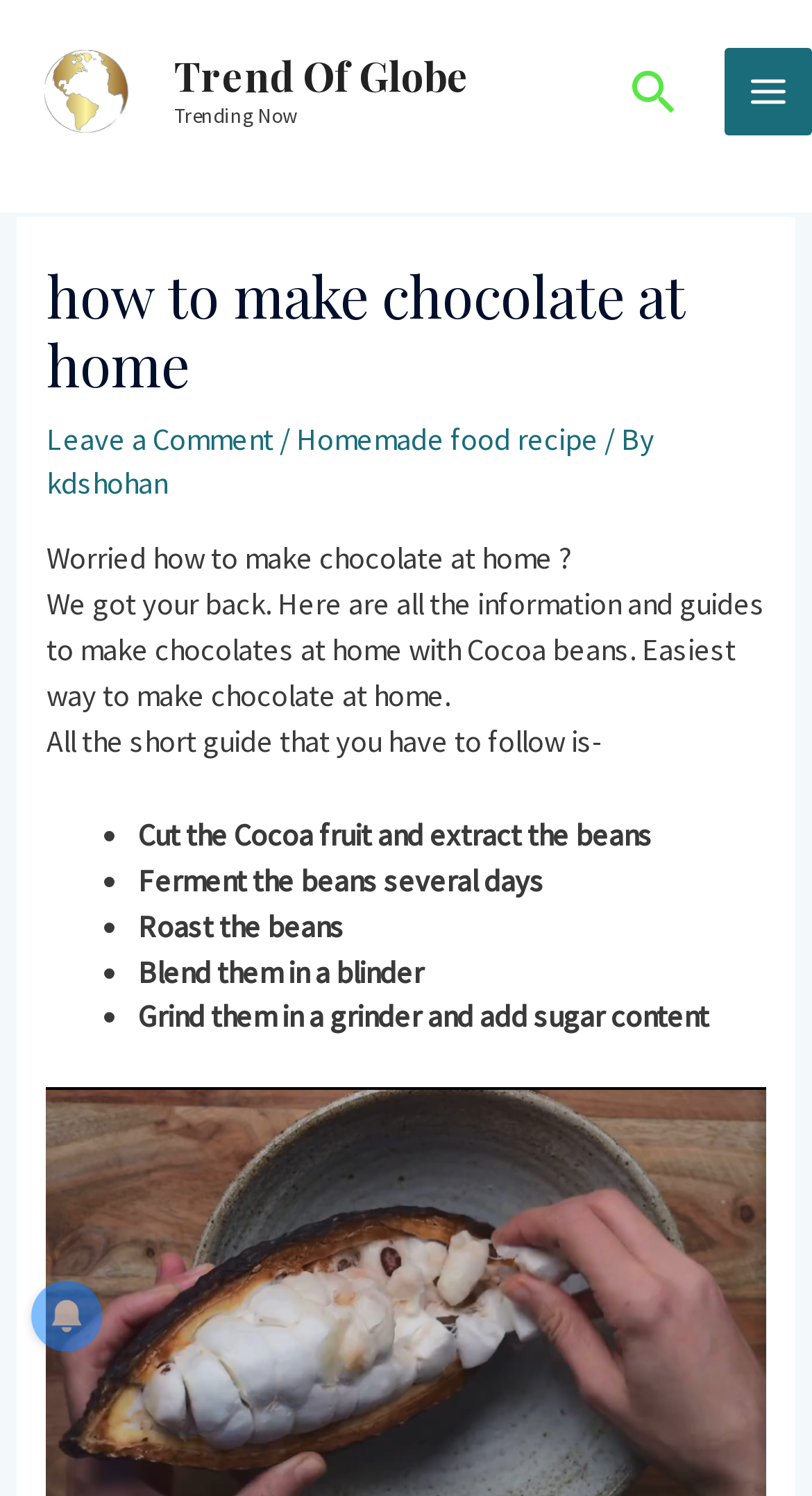What is the author of the article?
Please answer the question with as much detail and depth as you can.

The author of the article is mentioned in the webpage as 'kdshohan', which is a link located below the title of the webpage.